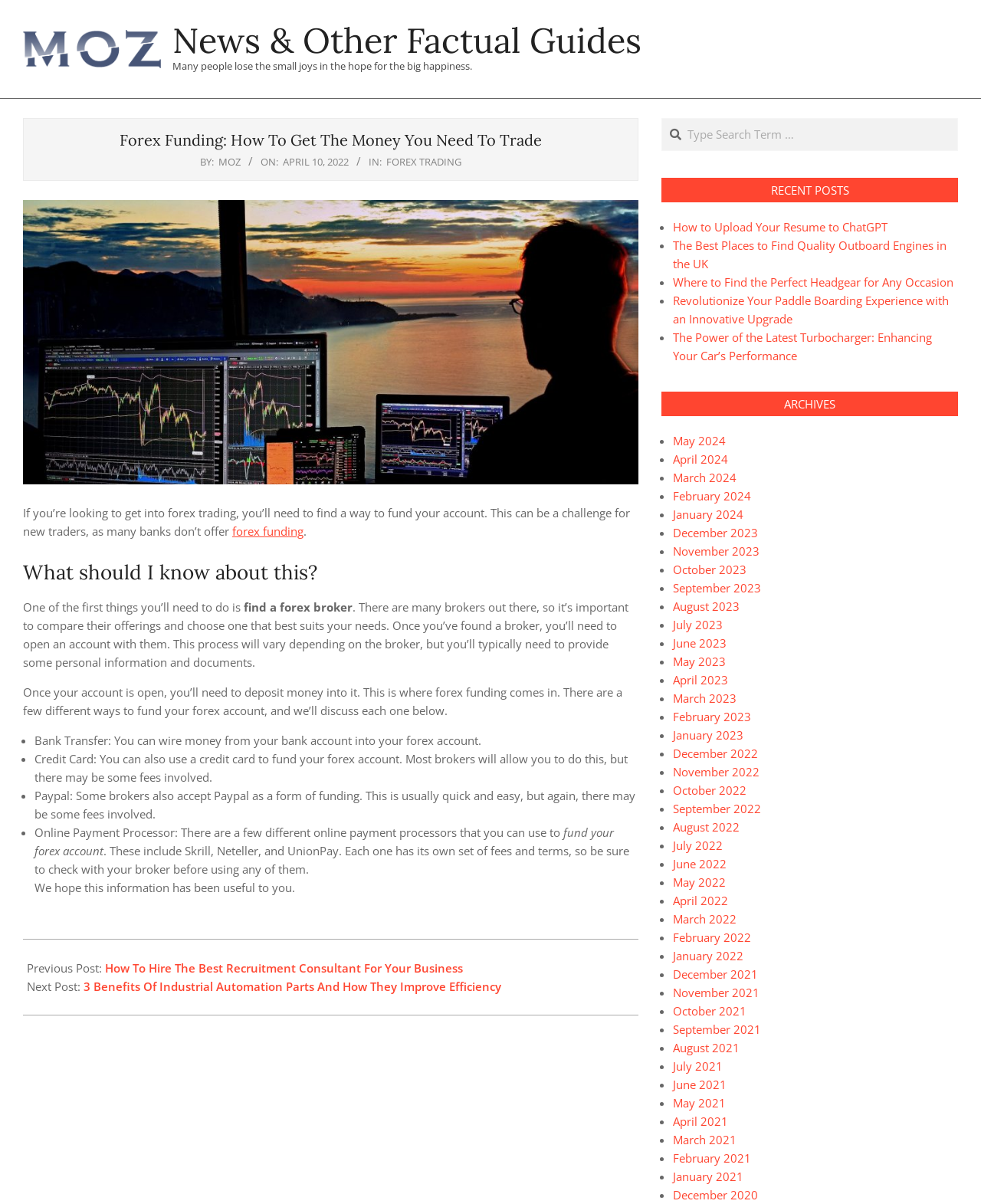Please find the bounding box coordinates of the section that needs to be clicked to achieve this instruction: "Search for a term".

[0.674, 0.098, 0.714, 0.111]